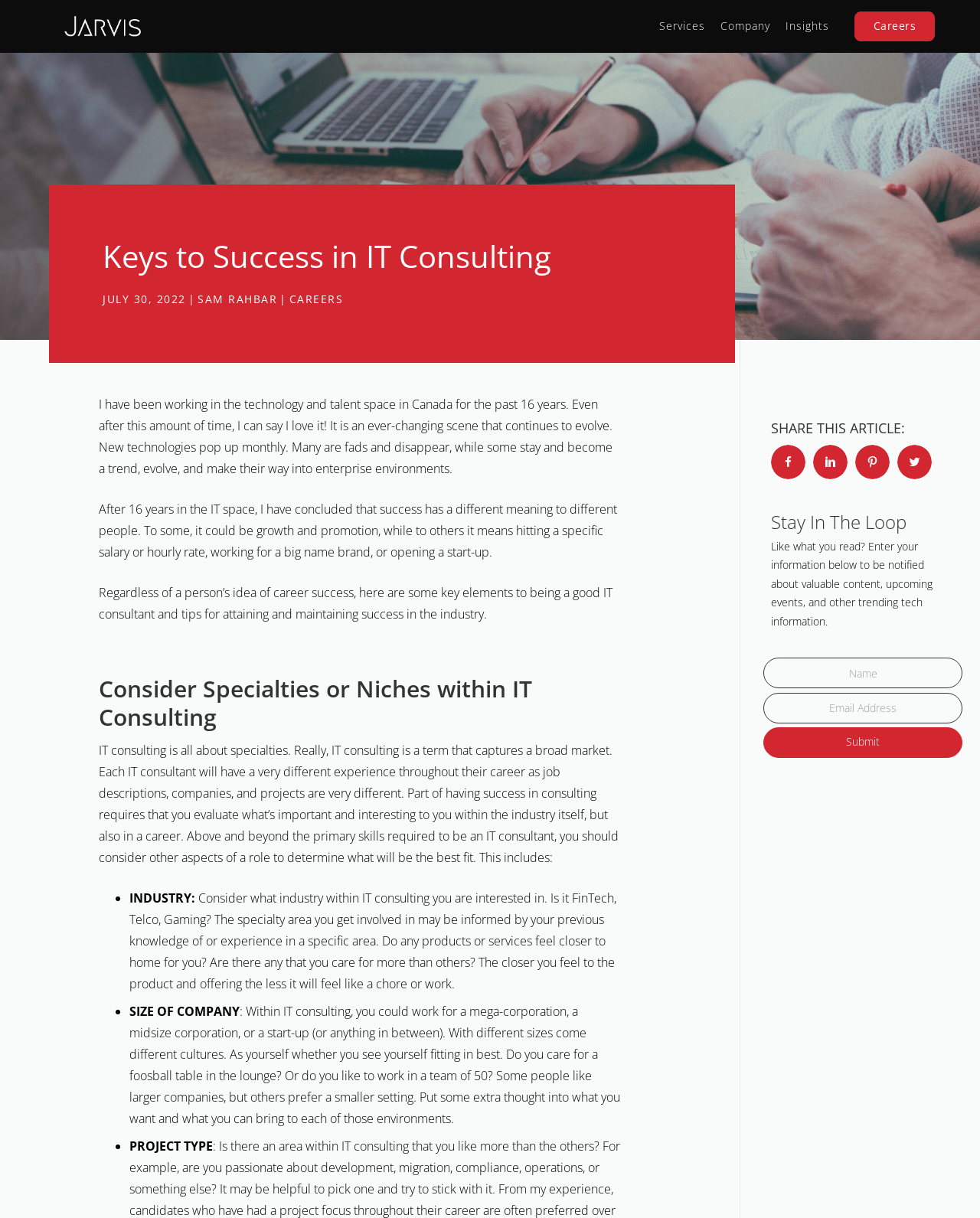Calculate the bounding box coordinates for the UI element based on the following description: "Careers". Ensure the coordinates are four float numbers between 0 and 1, i.e., [left, top, right, bottom].

[0.295, 0.24, 0.35, 0.252]